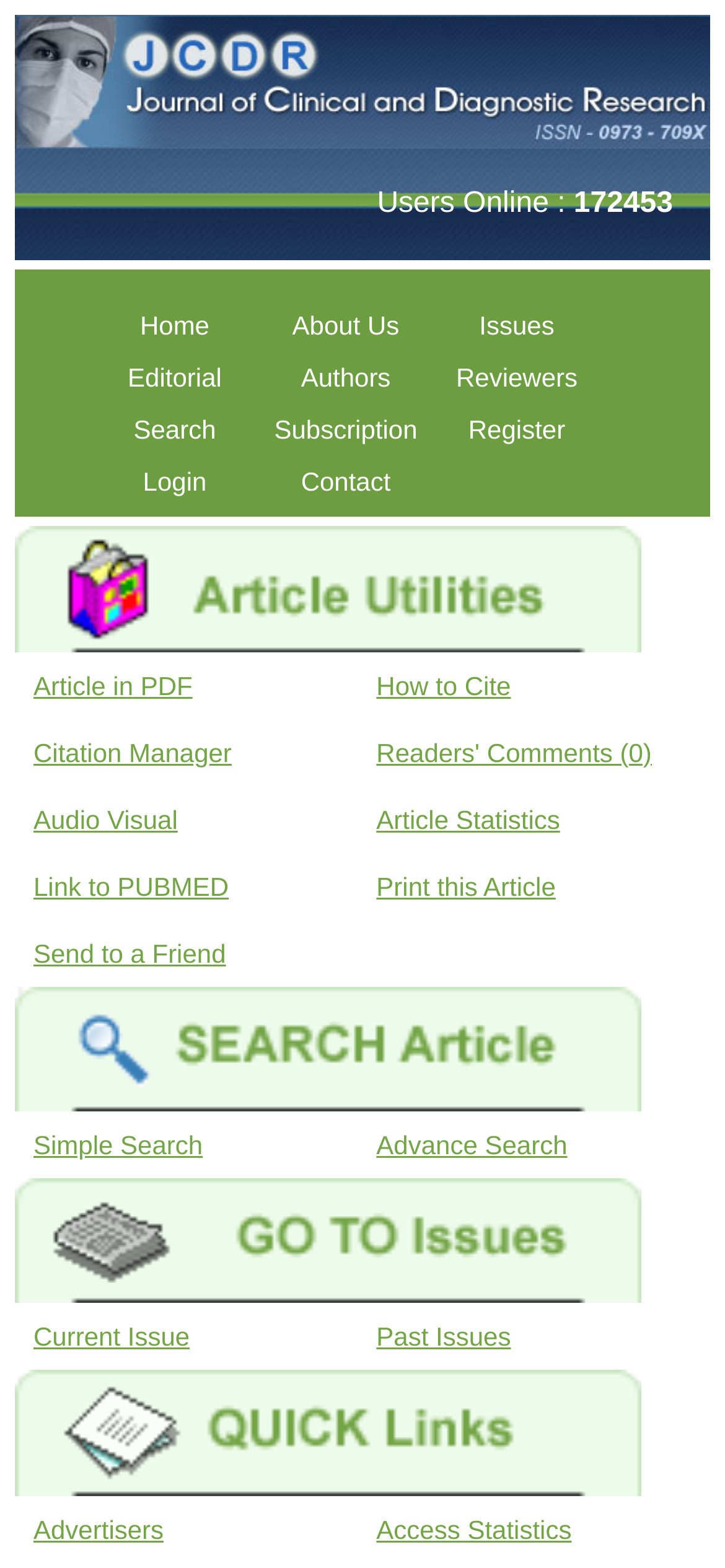Could you specify the bounding box coordinates for the clickable section to complete the following instruction: "search for articles"?

[0.021, 0.709, 0.482, 0.751]